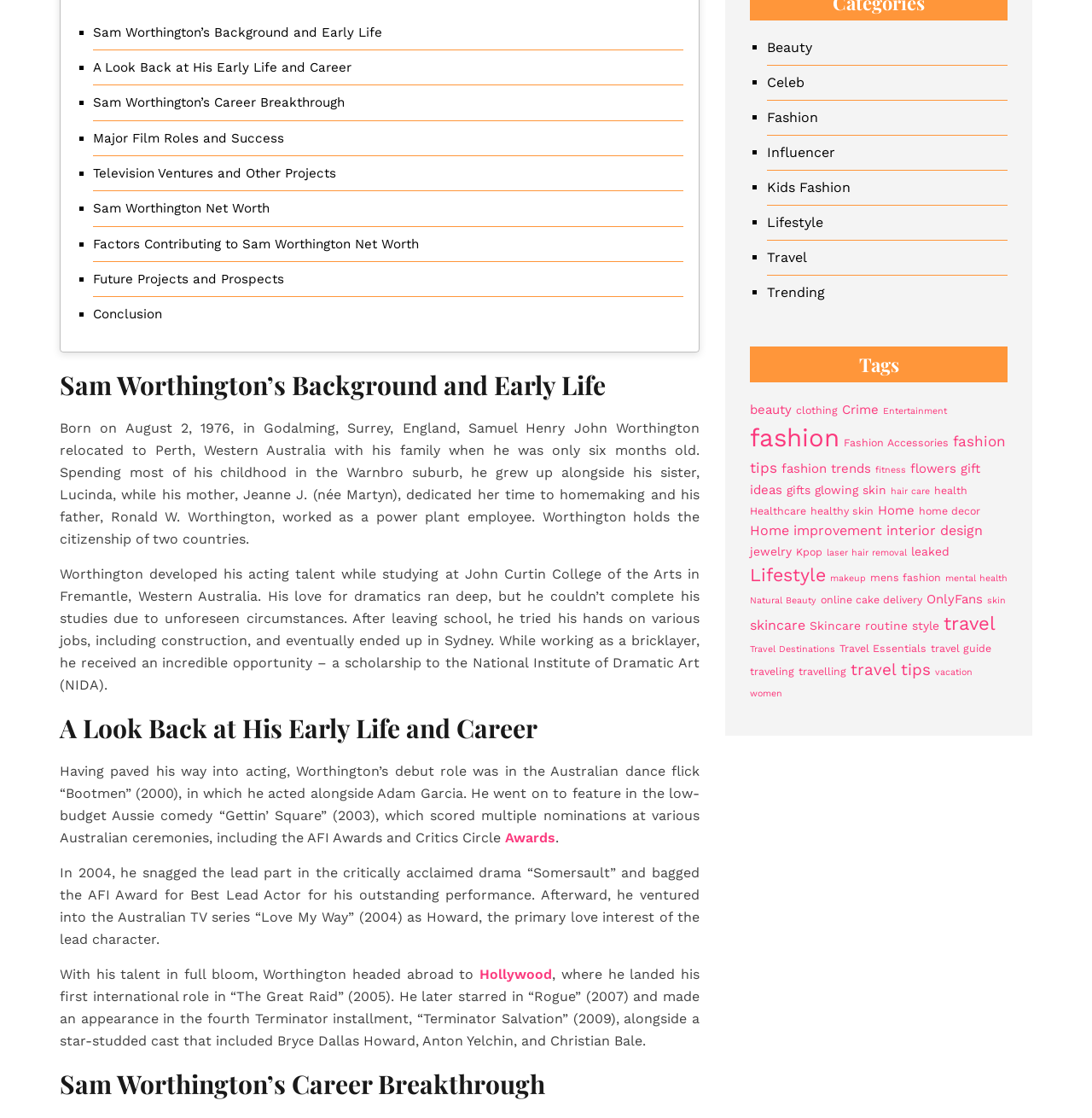Identify the bounding box coordinates of the specific part of the webpage to click to complete this instruction: "Click on the 'Glass' heading".

None